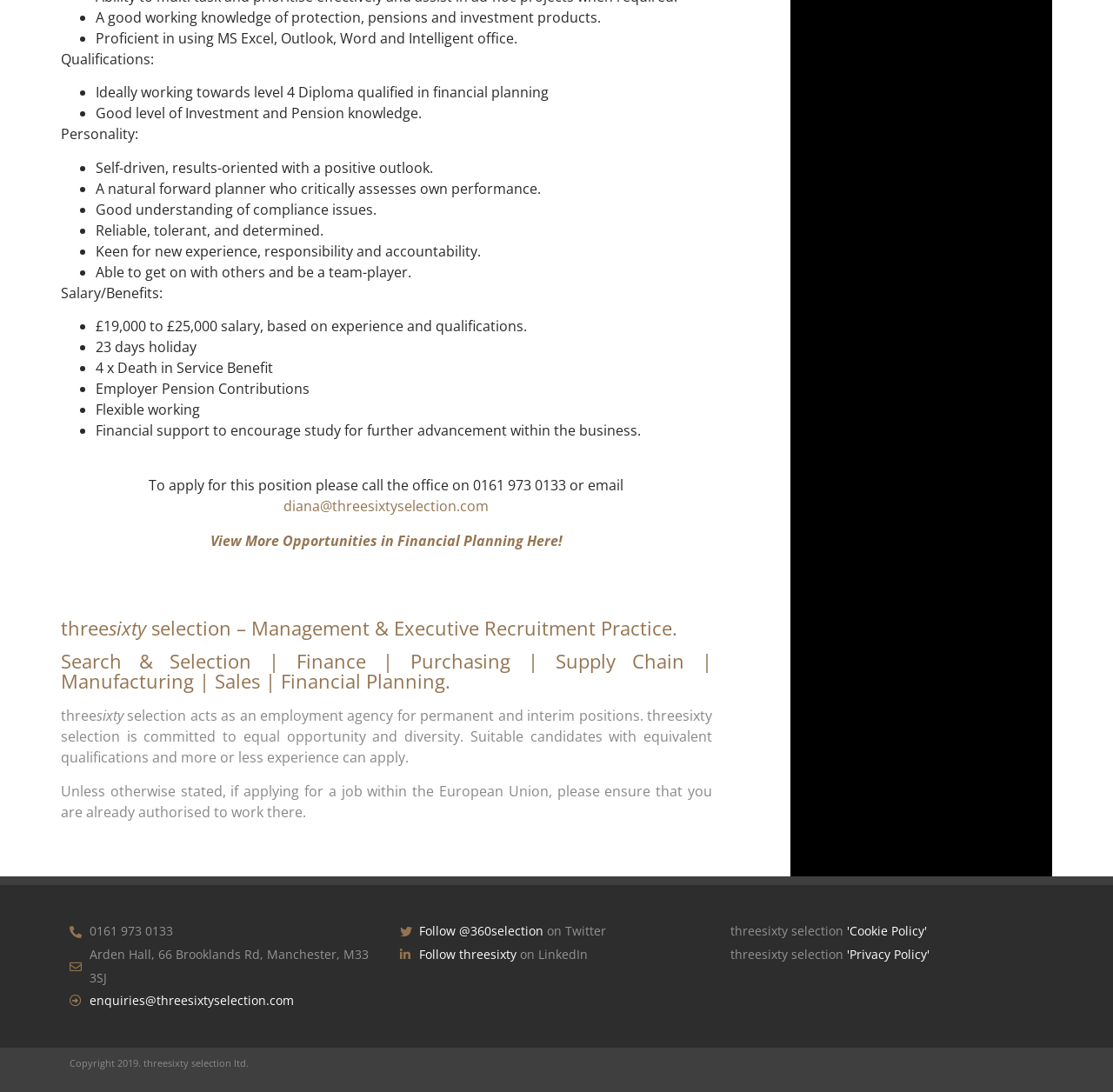What is the company's email address for job applications?
We need a detailed and meticulous answer to the question.

According to the webpage, the company's email address for job applications is mentioned in the 'To apply for this position' section, which states 'please call the office on 0161 973 0133 or email diana@threesixtyselection.com'.